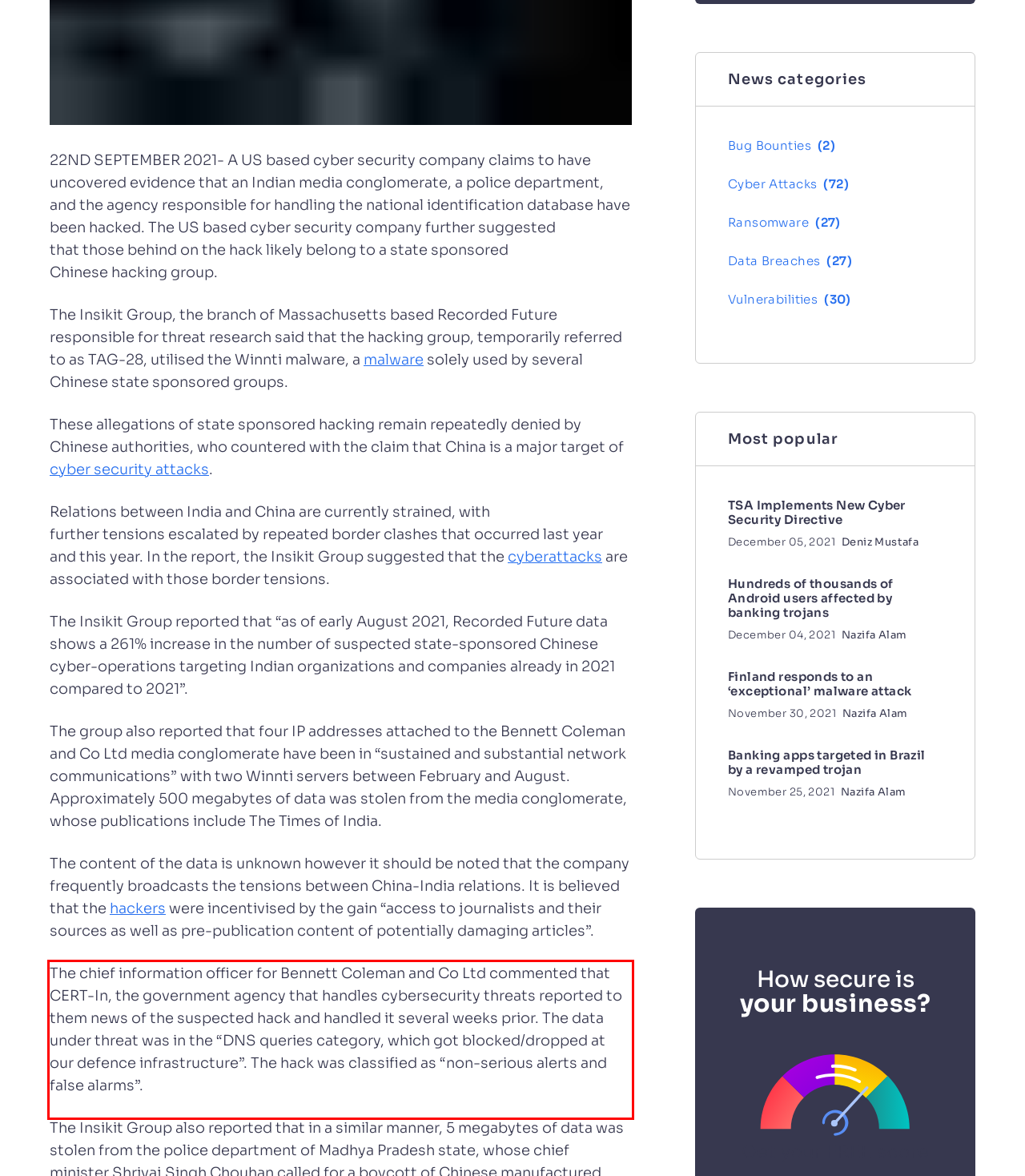You have a screenshot of a webpage, and there is a red bounding box around a UI element. Utilize OCR to extract the text within this red bounding box.

The chief information officer for Bennett Coleman and Co Ltd commented that CERT-In, the government agency that handles cybersecurity threats reported to them news of the suspected hack and handled it several weeks prior. The data under threat was in the “DNS queries category, which got blocked/dropped at our defence infrastructure”. The hack was classified as “non-serious alerts and false alarms”.